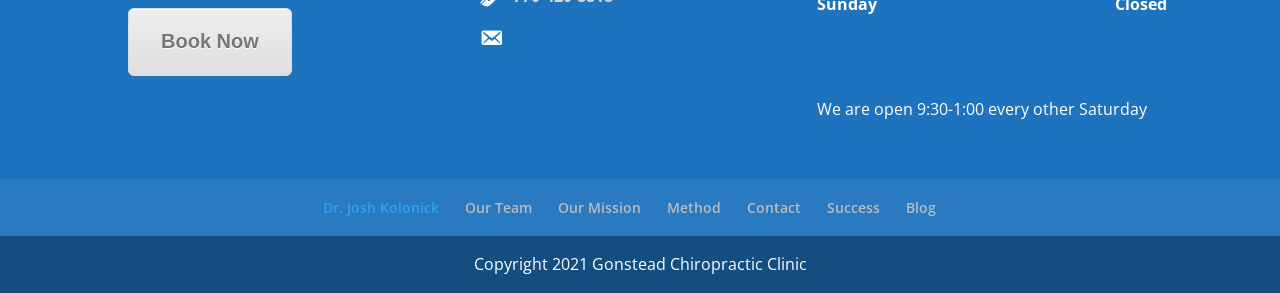Find the bounding box coordinates corresponding to the UI element with the description: "Dr. Josh Kolonick". The coordinates should be formatted as [left, top, right, bottom], with values as floats between 0 and 1.

[0.252, 0.676, 0.343, 0.741]